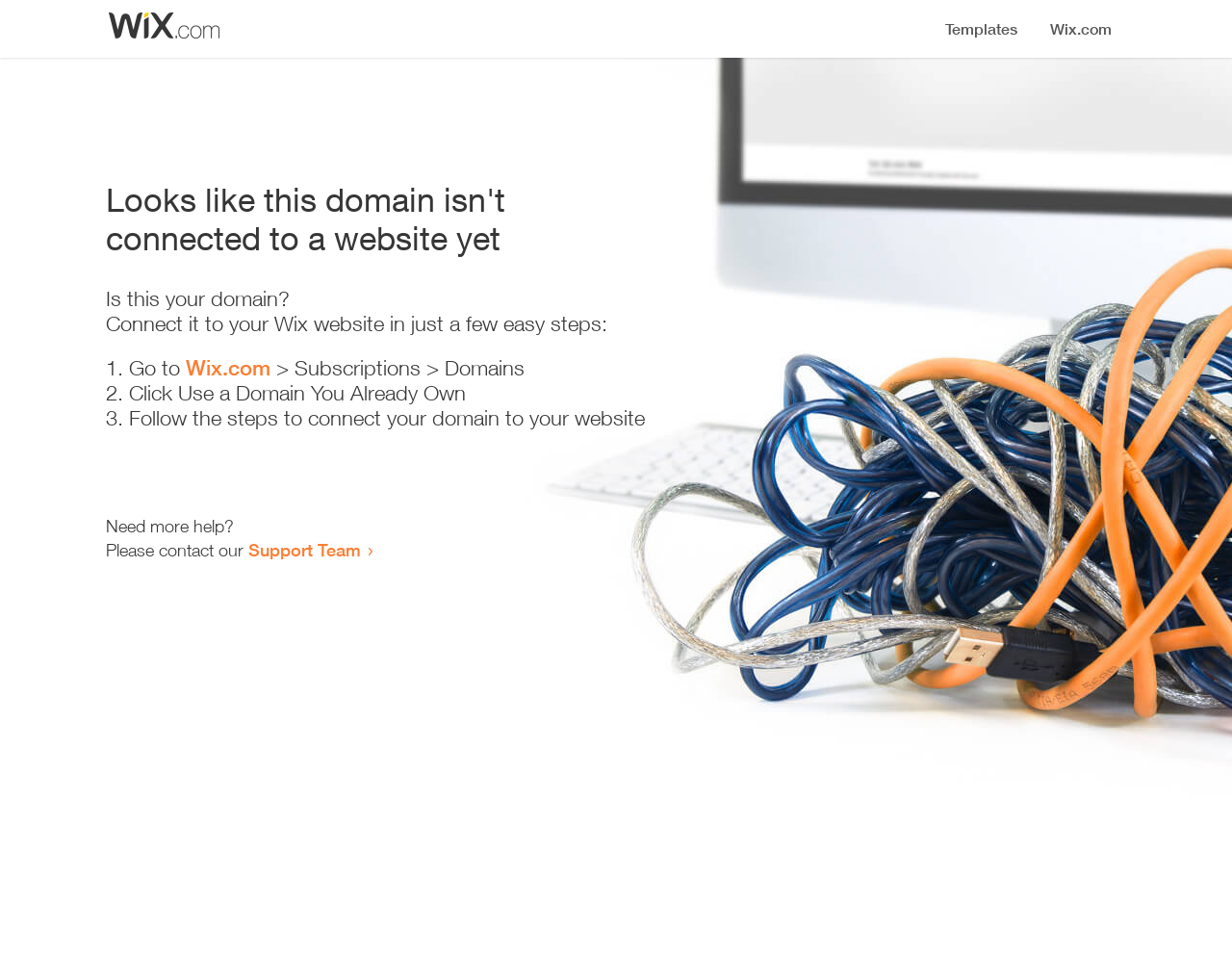What is the current status of the domain?
Respond to the question with a well-detailed and thorough answer.

The webpage indicates that the domain is not connected to a website yet, as stated in the heading 'Looks like this domain isn't connected to a website yet'.